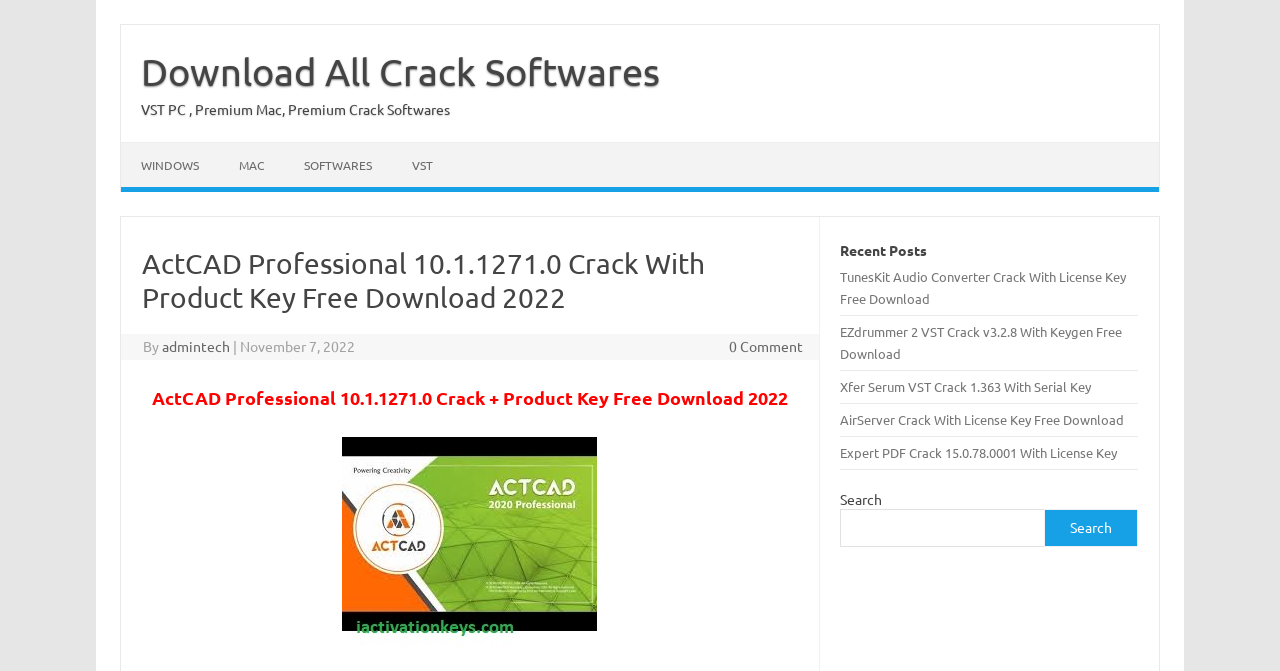Please mark the bounding box coordinates of the area that should be clicked to carry out the instruction: "Click on ActCAD Professional 10.1.1271.0 Crack image".

[0.267, 0.652, 0.467, 0.99]